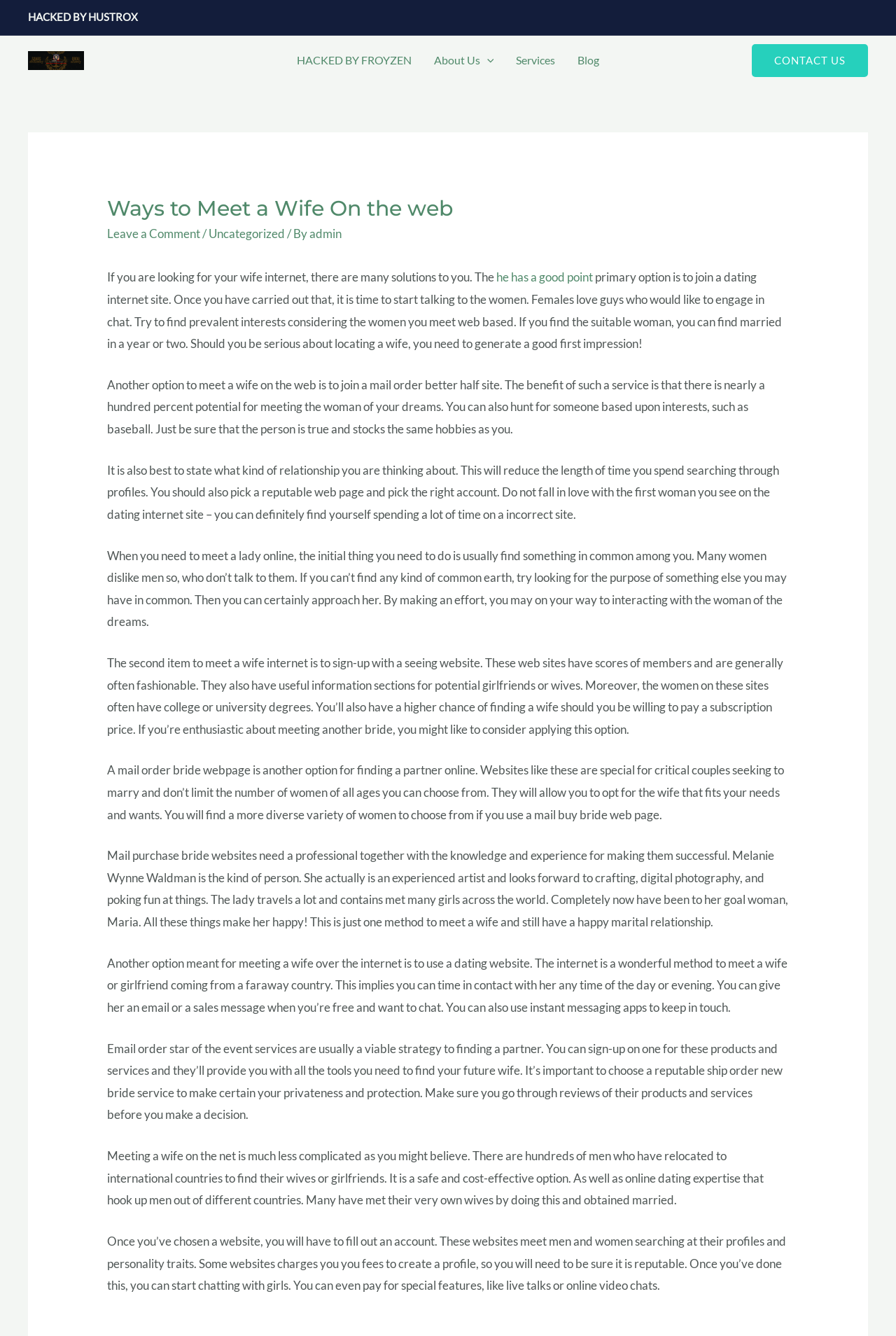Identify the bounding box coordinates of the clickable region to carry out the given instruction: "Click the 'Services' link".

[0.564, 0.027, 0.632, 0.063]